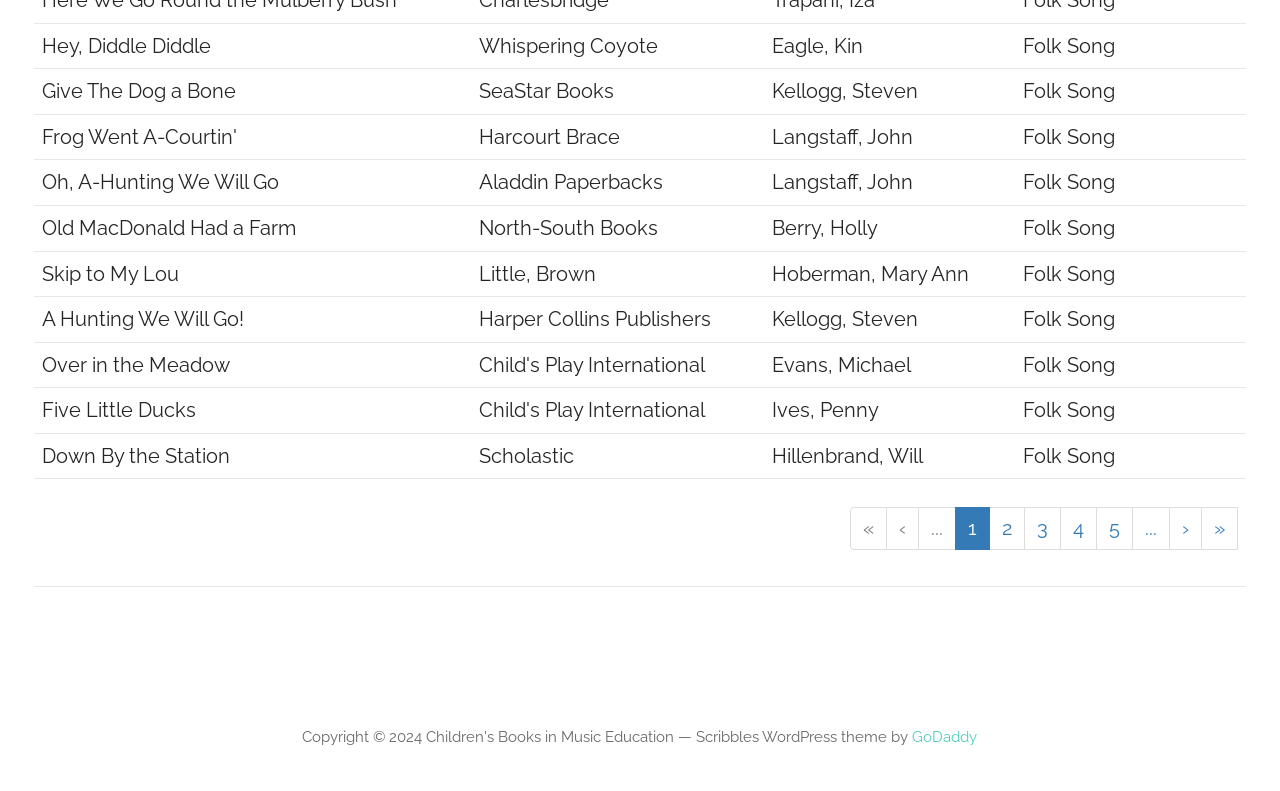Pinpoint the bounding box coordinates of the clickable element needed to complete the instruction: "click on 'Hey, Diddle Diddle'". The coordinates should be provided as four float numbers between 0 and 1: [left, top, right, bottom].

[0.026, 0.029, 0.368, 0.087]